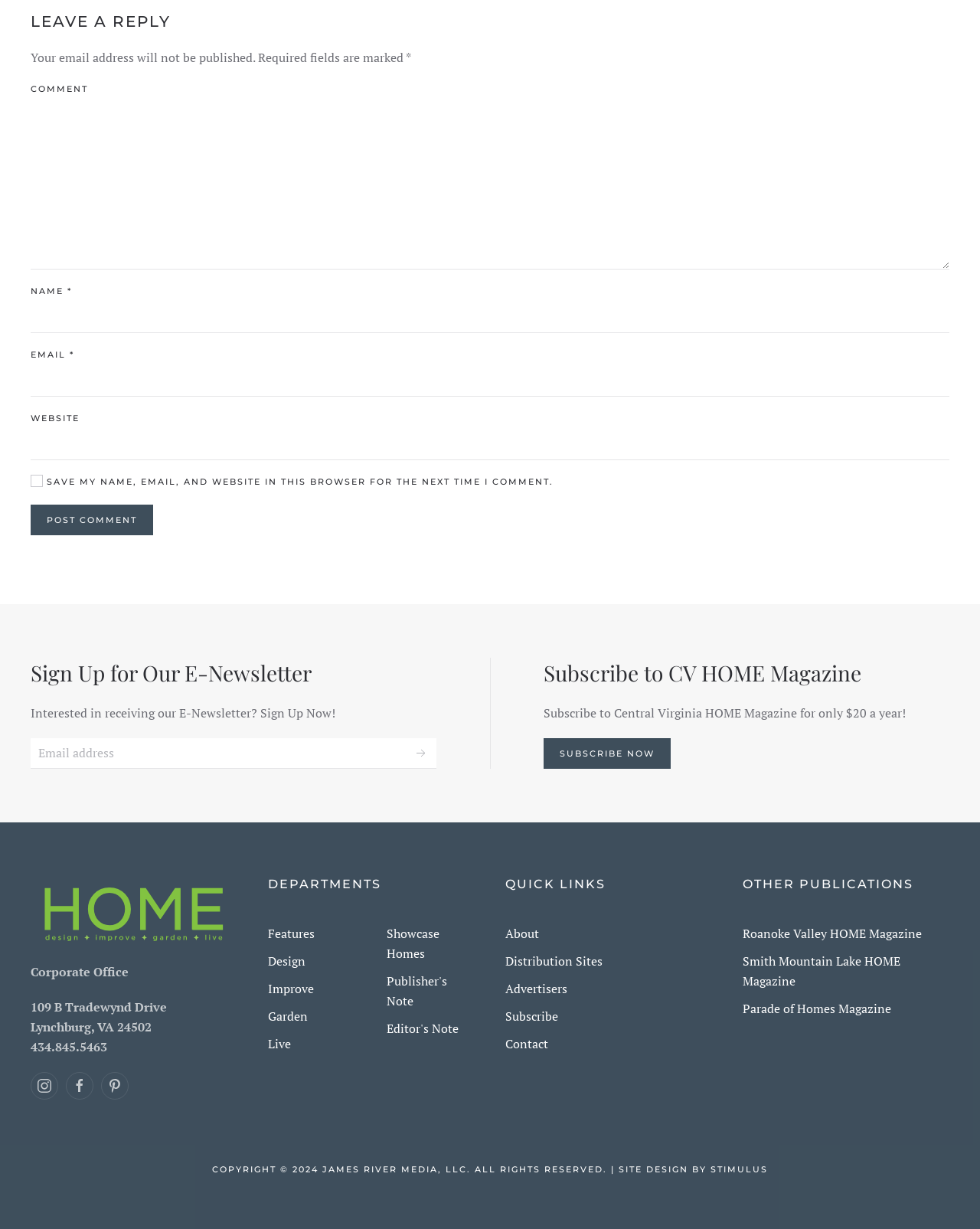Using the provided description: "Stimulus", find the bounding box coordinates of the corresponding UI element. The output should be four float numbers between 0 and 1, in the format [left, top, right, bottom].

[0.725, 0.947, 0.784, 0.956]